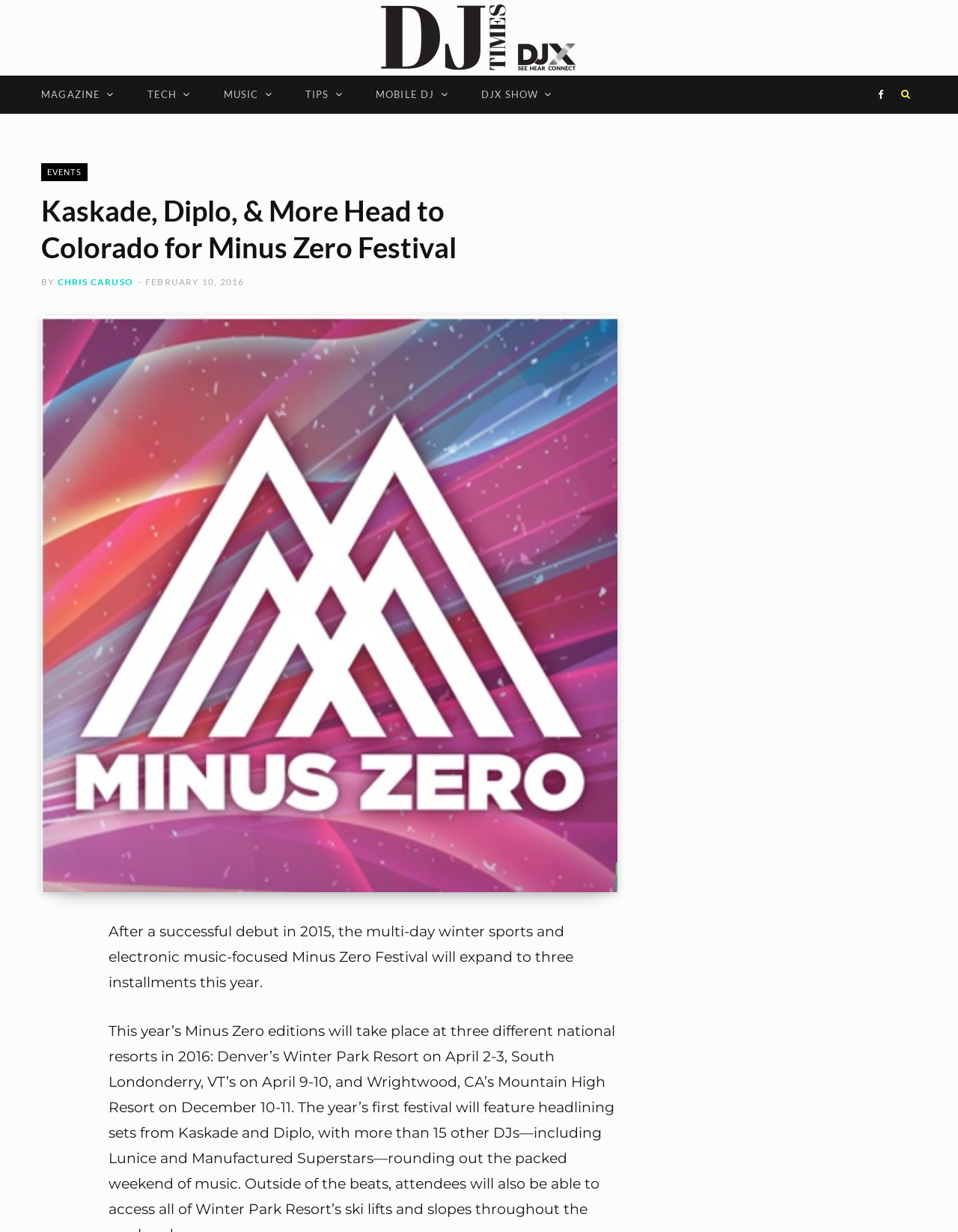Highlight the bounding box coordinates of the element that should be clicked to carry out the following instruction: "Select an option from the dropdown menu". The coordinates must be given as four float numbers ranging from 0 to 1, i.e., [left, top, right, bottom].

[0.231, 0.108, 0.41, 0.152]